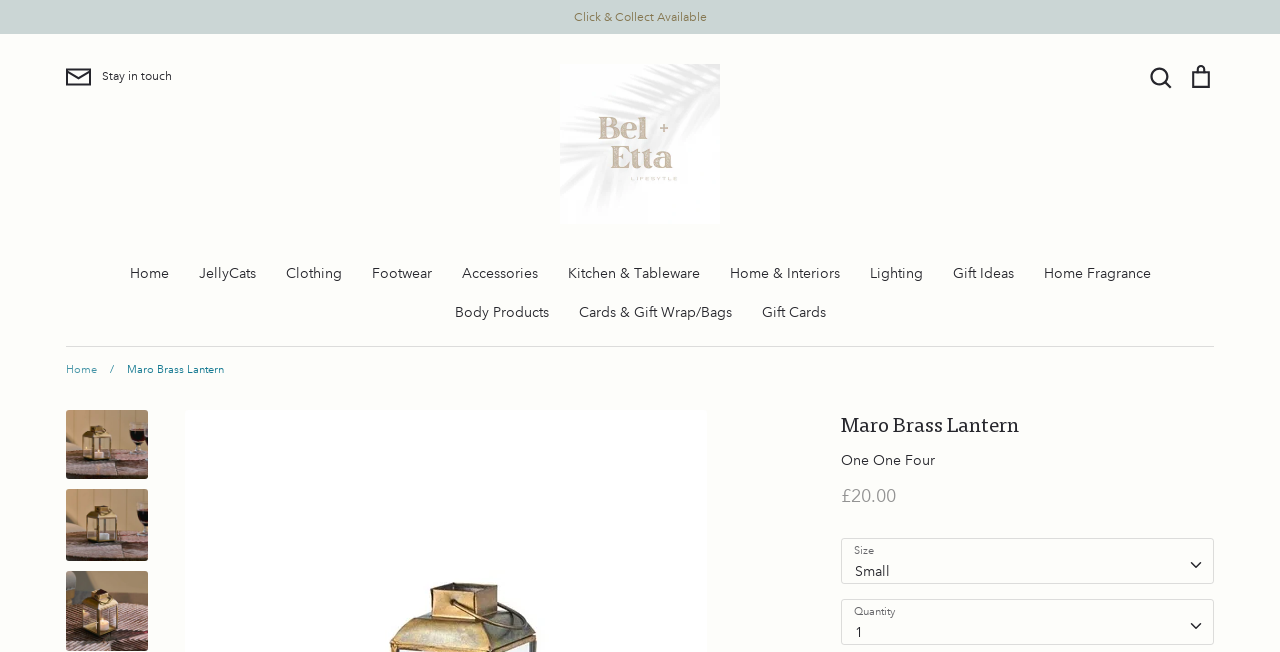What is the default quantity of the product?
Provide an in-depth answer to the question, covering all aspects.

The default quantity of the product can be found in the combobox element on the webpage, which is '1'. This is a clear indication of the default quantity of the product.